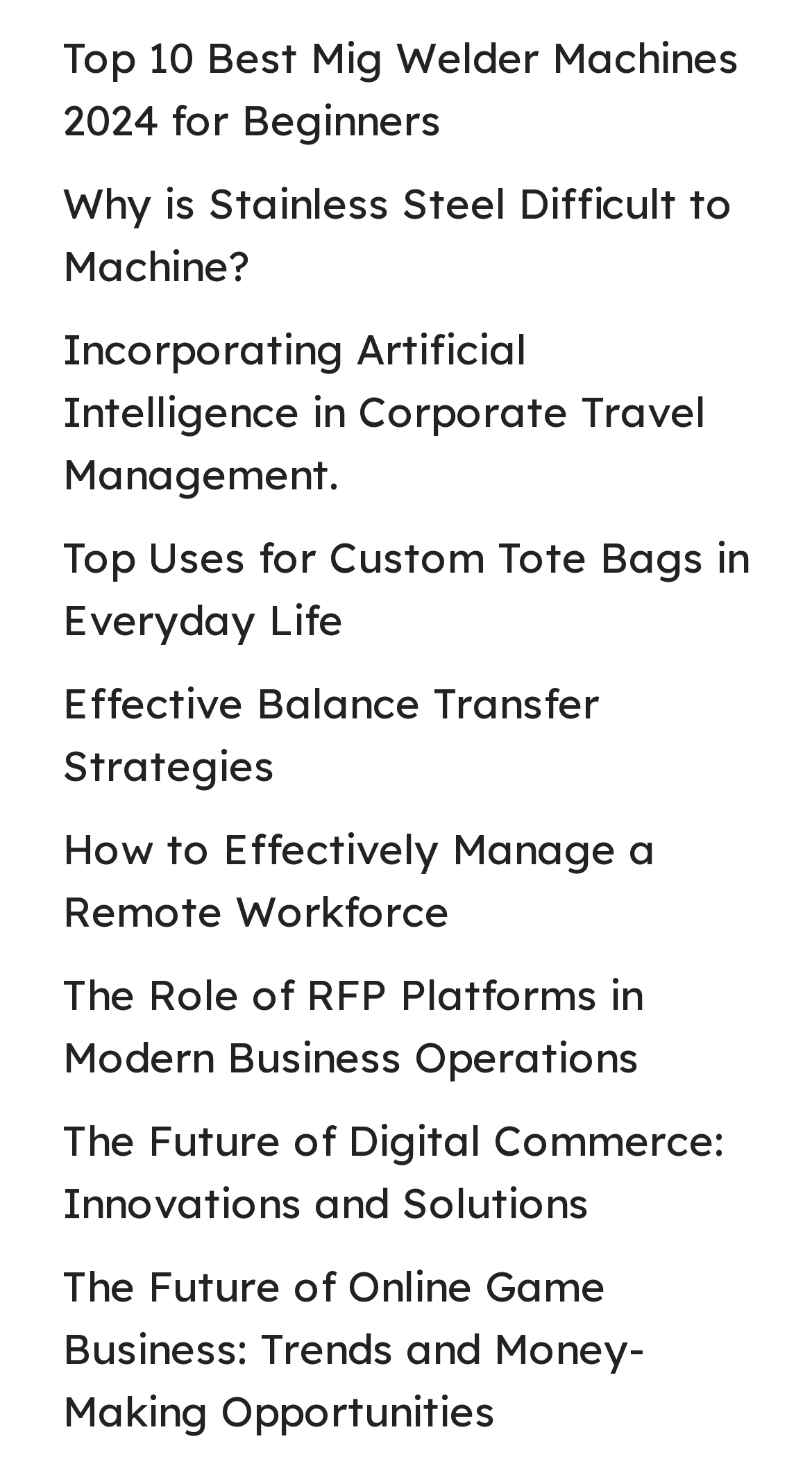How many article links are on the webpage?
Please provide a single word or phrase as your answer based on the image.

9